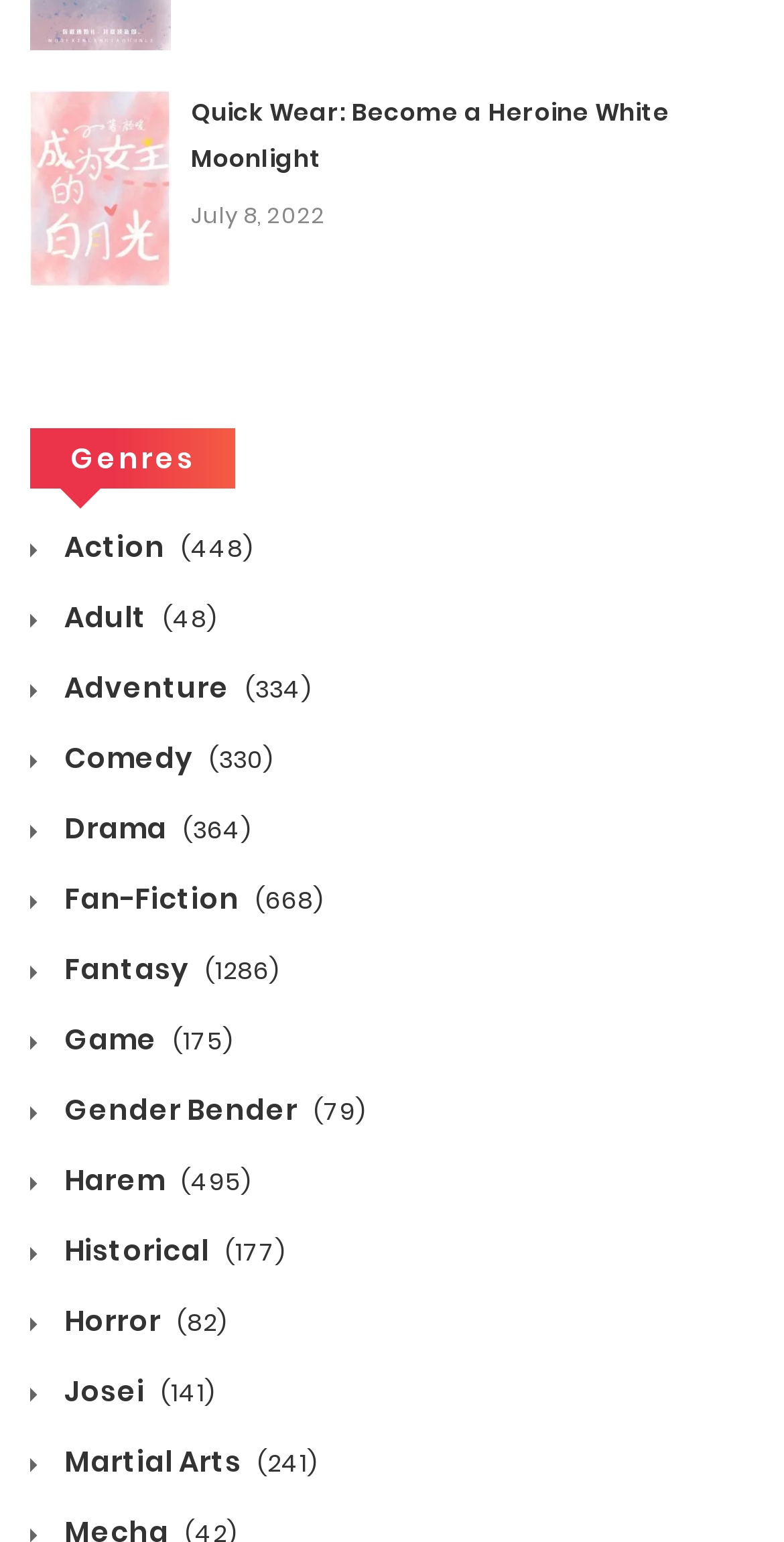Identify the bounding box coordinates of the specific part of the webpage to click to complete this instruction: "Search for something".

None